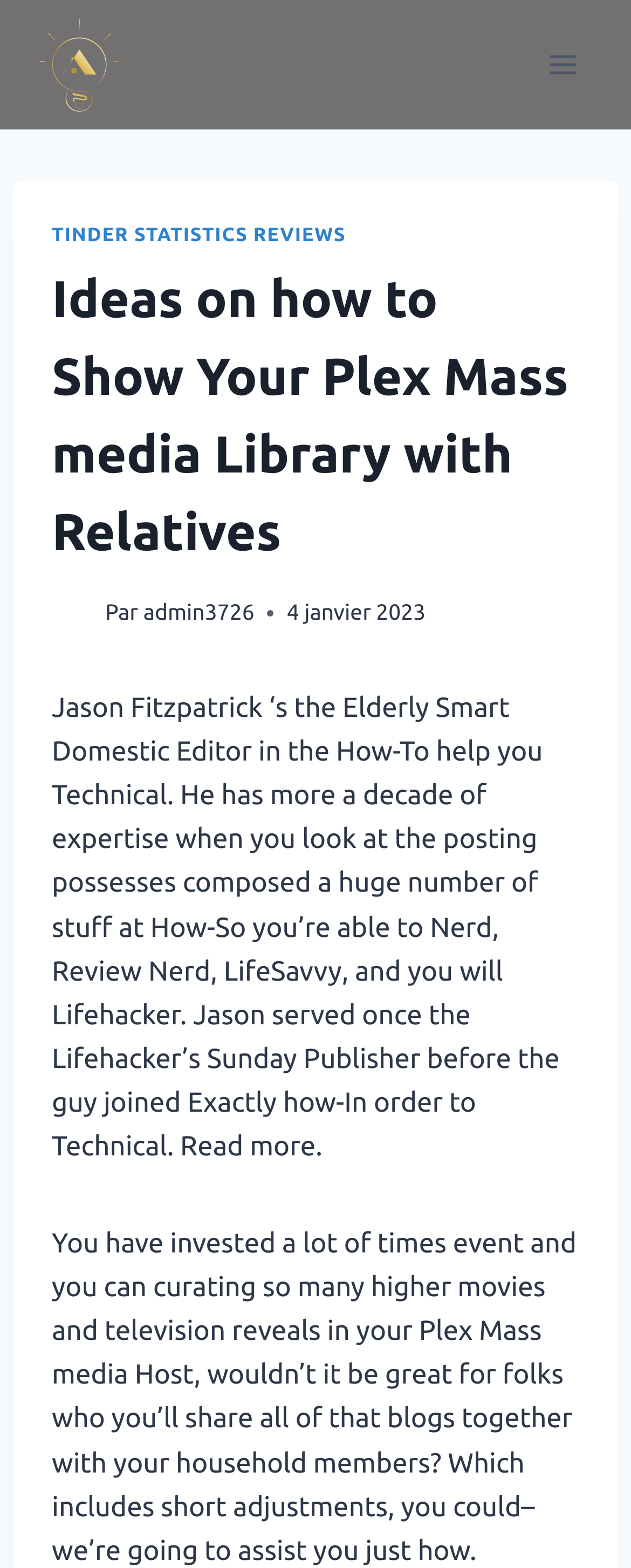Provide a thorough description of the webpage's content and layout.

The webpage is about sharing a Plex media library with relatives. At the top left, there is a link and an image with the text "Smart Agency-immobilier". On the top right, there is a button labeled "Open menu". 

When the menu is expanded, a header section appears, containing several links and a heading that reads "Ideas on how to Show Your Plex Mass media Library with Relatives". Below the heading, there is a link, a static text "Par", another link "admin3726", and a time element showing the date "4 janvier 2023". 

Further down, there is a paragraph of text describing the author, Jason Fitzpatrick, and his experience in writing technical articles. Below this, there is another paragraph of text that introduces the main topic of the webpage, which is sharing a Plex media library with family members.